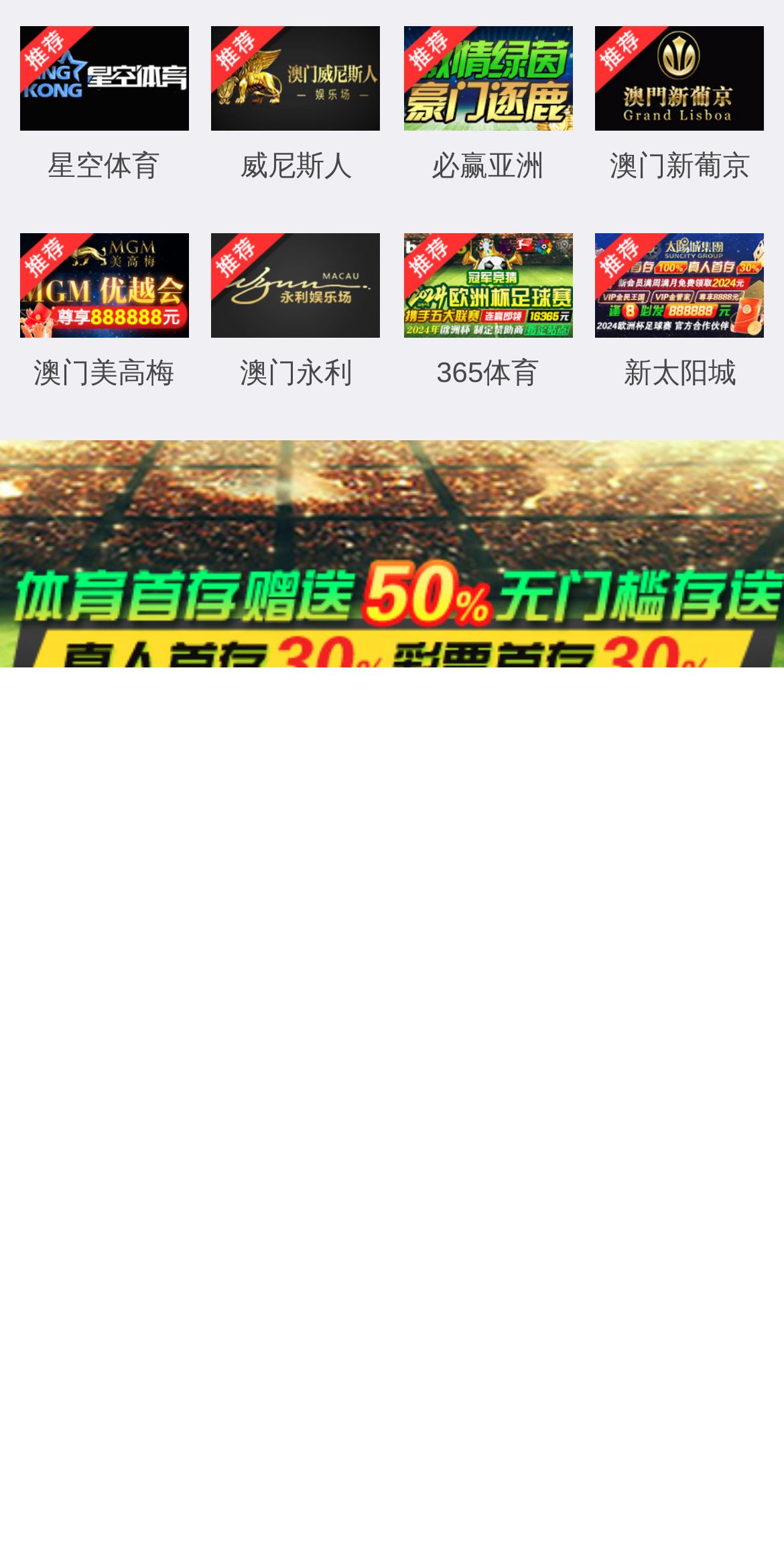Using the description "aria-label="Go to slide 3"", predict the bounding box of the relevant HTML element.

[0.531, 0.557, 0.551, 0.568]